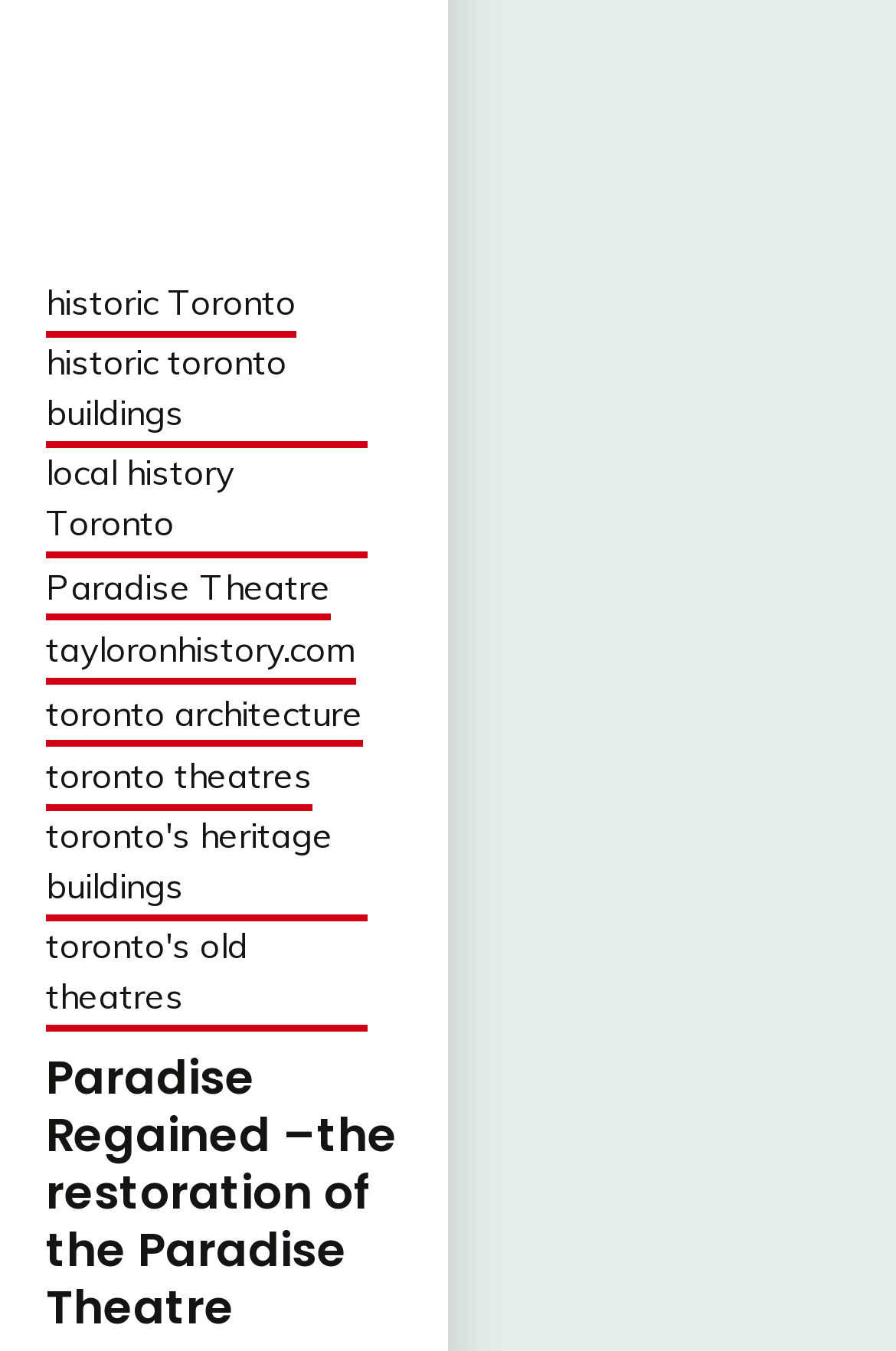Find and provide the bounding box coordinates for the UI element described here: "historic toronto buildings". The coordinates should be given as four float numbers between 0 and 1: [left, top, right, bottom].

[0.051, 0.25, 0.41, 0.331]